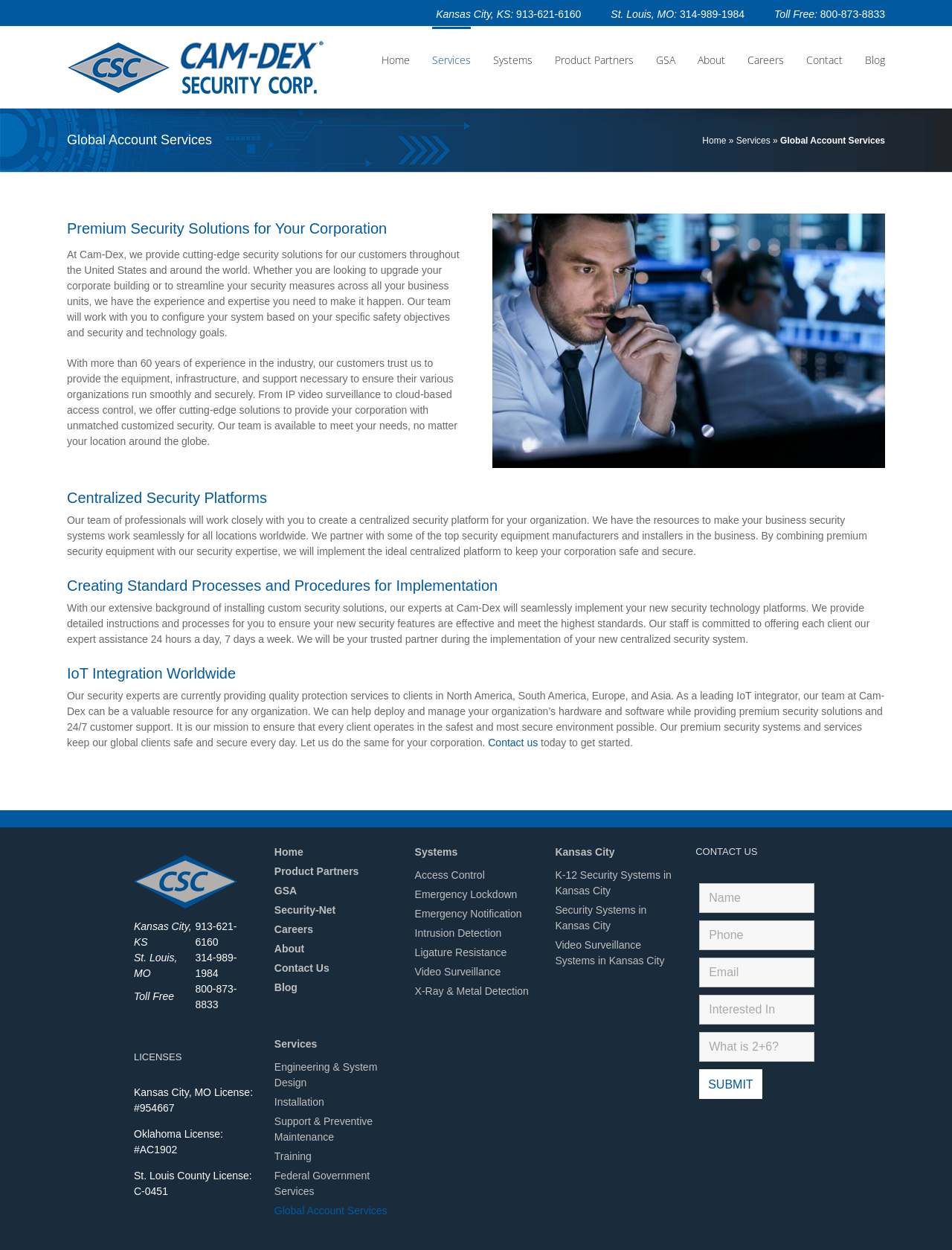Please find the bounding box coordinates of the section that needs to be clicked to achieve this instruction: "Contact us today".

[0.513, 0.589, 0.565, 0.599]